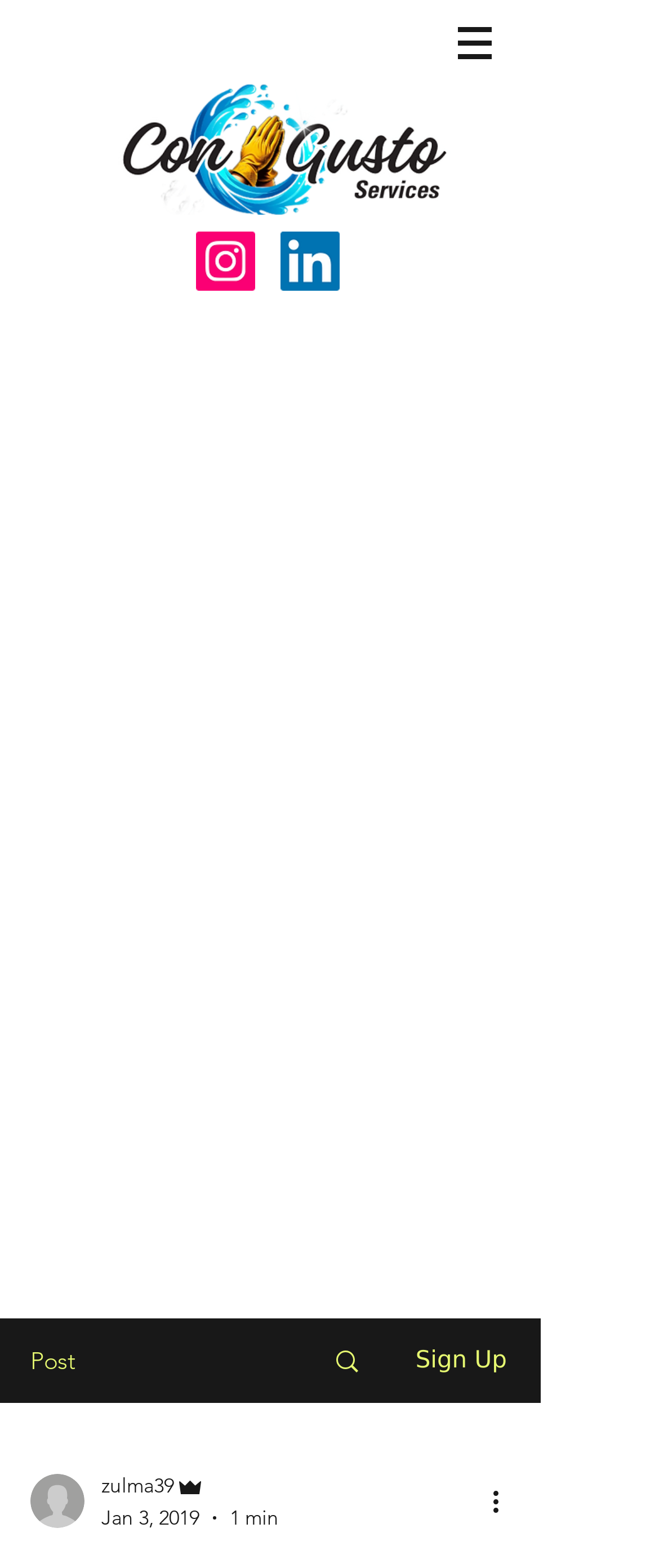Please find the bounding box coordinates (top-left x, top-left y, bottom-right x, bottom-right y) in the screenshot for the UI element described as follows: Search

[0.466, 0.842, 0.589, 0.894]